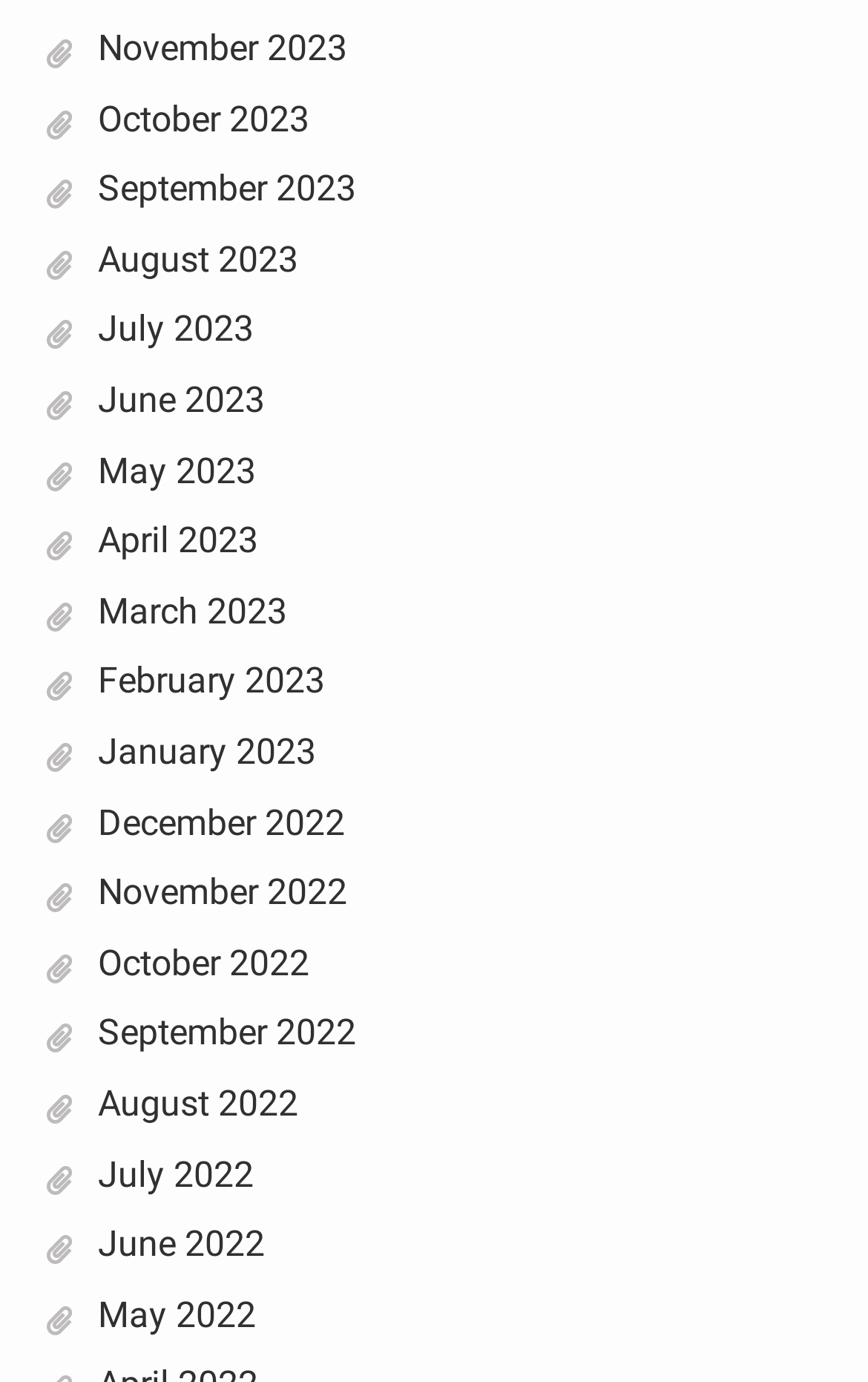What is the most recent month listed?
Please craft a detailed and exhaustive response to the question.

I determined the most recent month listed by examining the links at the top of the webpage, which appear to be a list of months in reverse chronological order. The first link is 'November 2023', which suggests it is the most recent month listed.